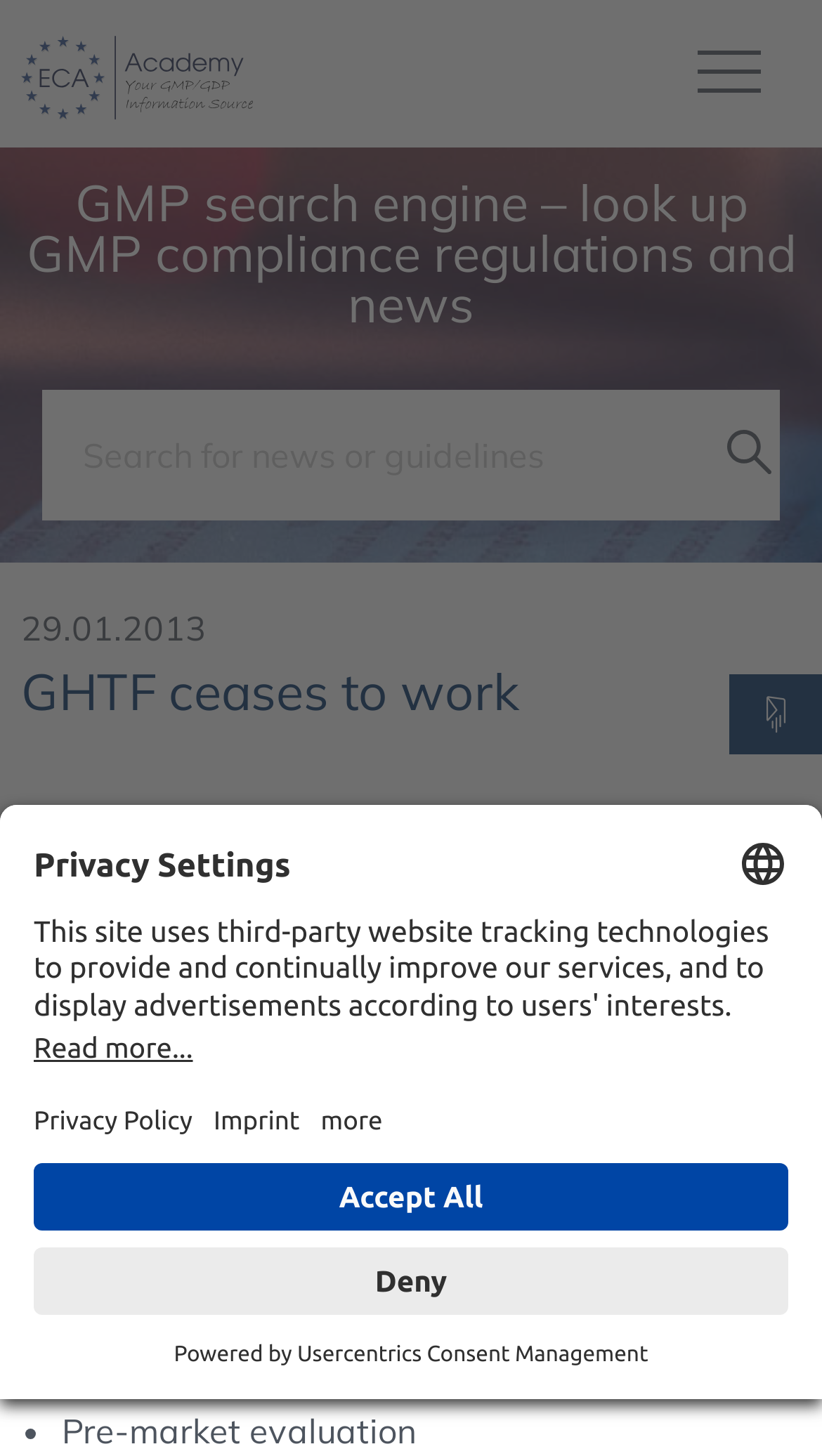Given the element description "title="ECA Academy - ECA Academy"", identify the bounding box of the corresponding UI element.

[0.026, 0.0, 0.308, 0.101]